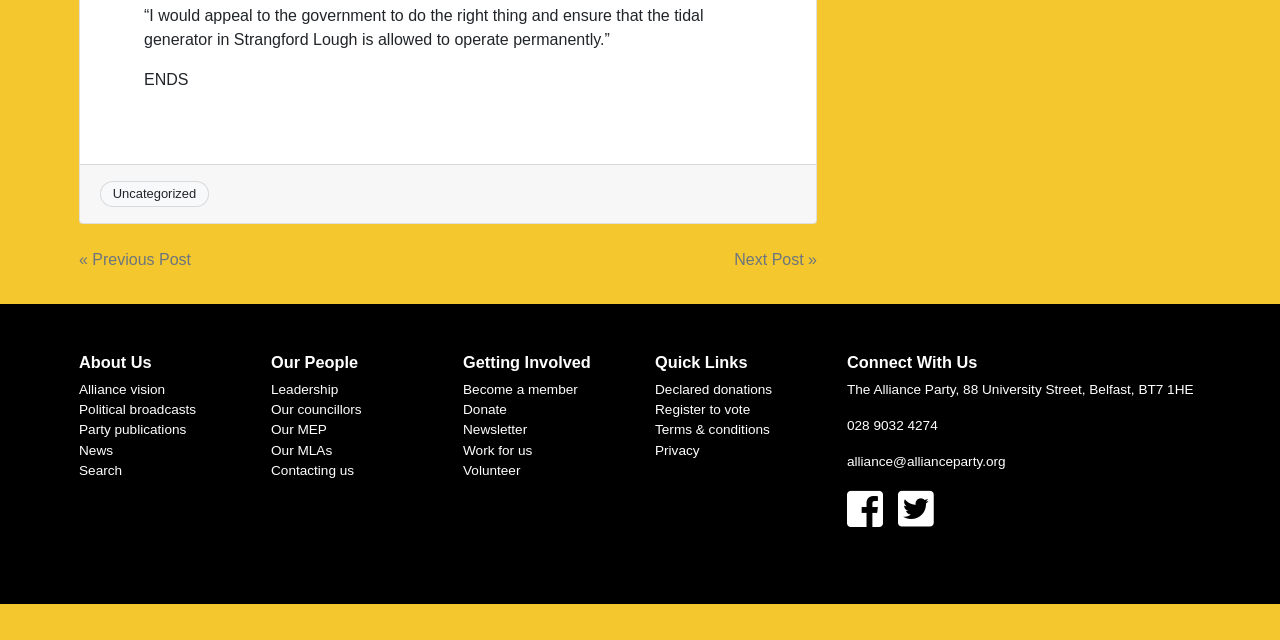Using the description "Become a member", predict the bounding box of the relevant HTML element.

[0.362, 0.596, 0.451, 0.62]